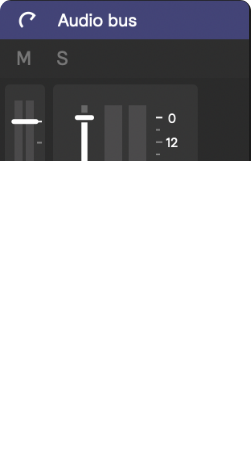What do the numerical indicators show?
Provide a thorough and detailed answer to the question.

The numerical indicators beneath the sliders show the signal amplitude, with one marked 0 and another at -12. This information helps users monitor audio output effectively and make adjustments to the signal levels as needed.